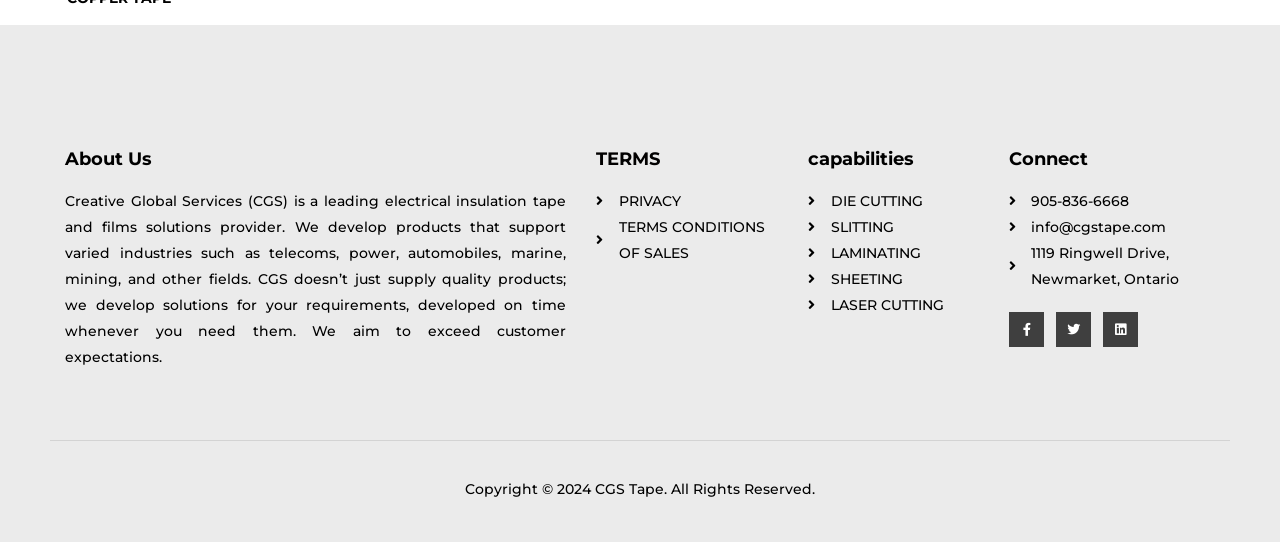Can you pinpoint the bounding box coordinates for the clickable element required for this instruction: "Click the NMC Logo"? The coordinates should be four float numbers between 0 and 1, i.e., [left, top, right, bottom].

None